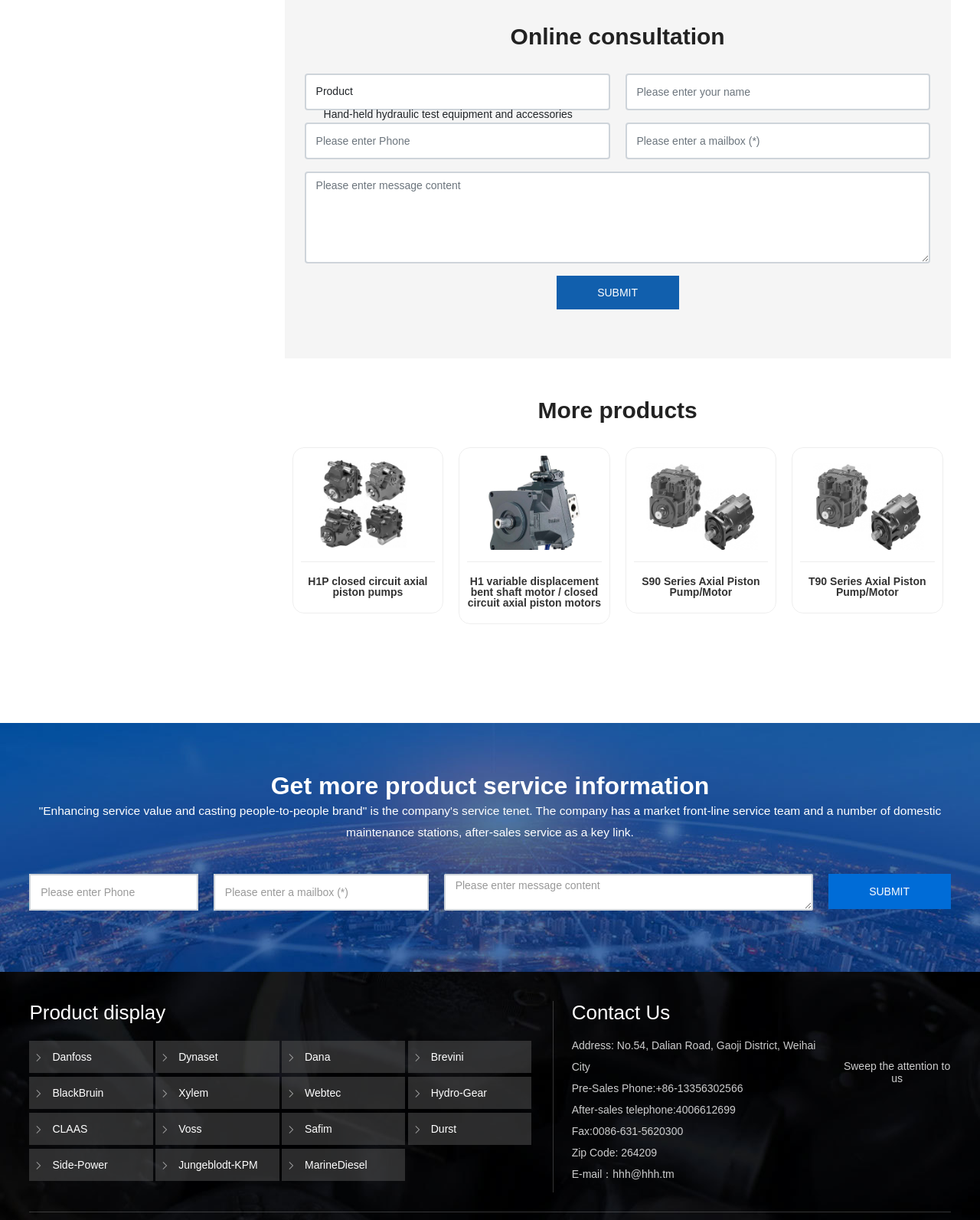Based on the image, provide a detailed and complete answer to the question: 
How can customers contact the company?

Customers can contact the company through various means, including phone, email, and fax, as listed on the webpage with specific contact information such as phone numbers and email addresses.